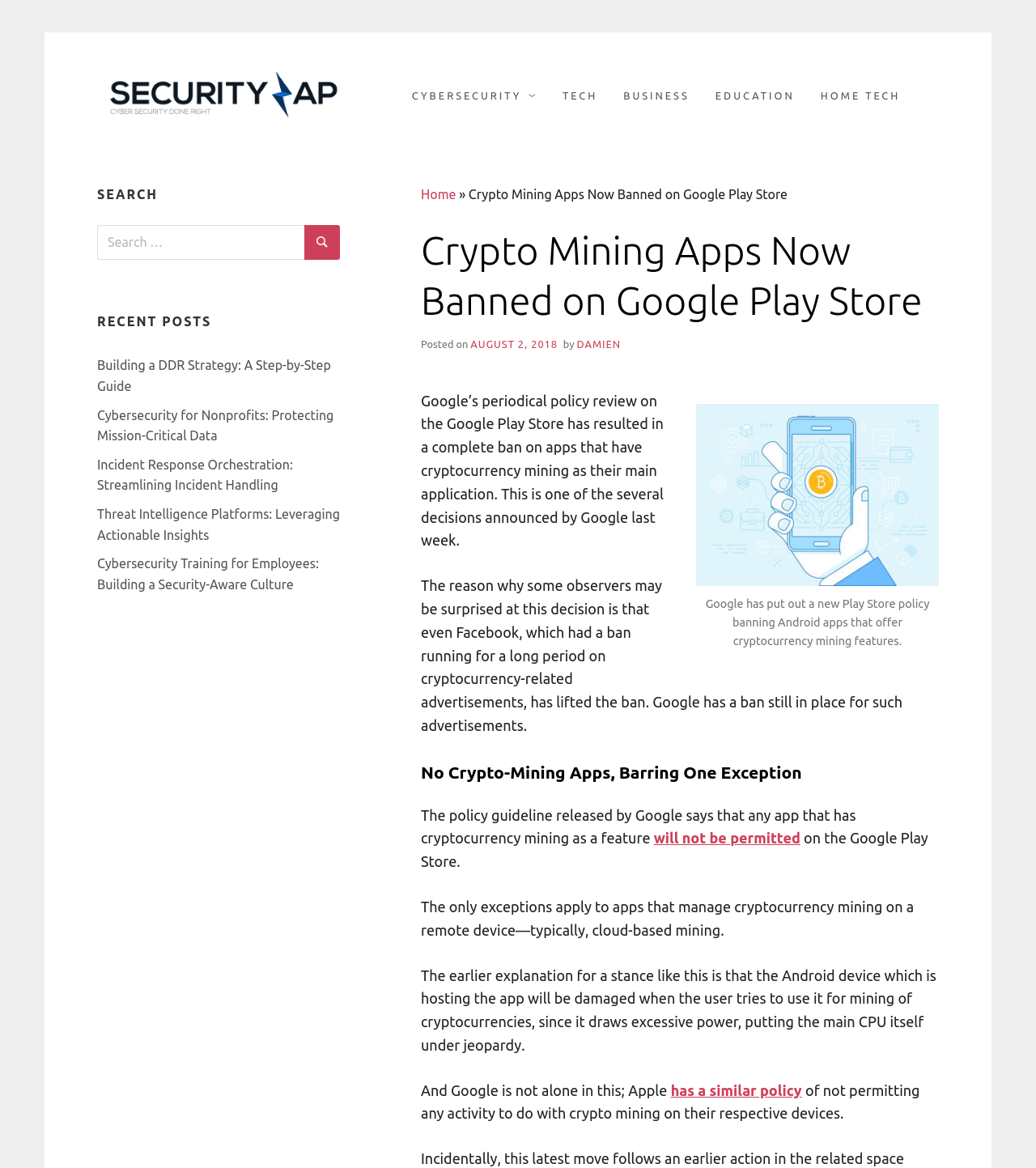What is the exception to the crypto-mining app ban?
Can you offer a detailed and complete answer to this question?

According to the webpage, the only exception to the ban is for apps that manage cryptocurrency mining on a remote device, typically cloud-based mining, which does not put the Android device's CPU at risk.